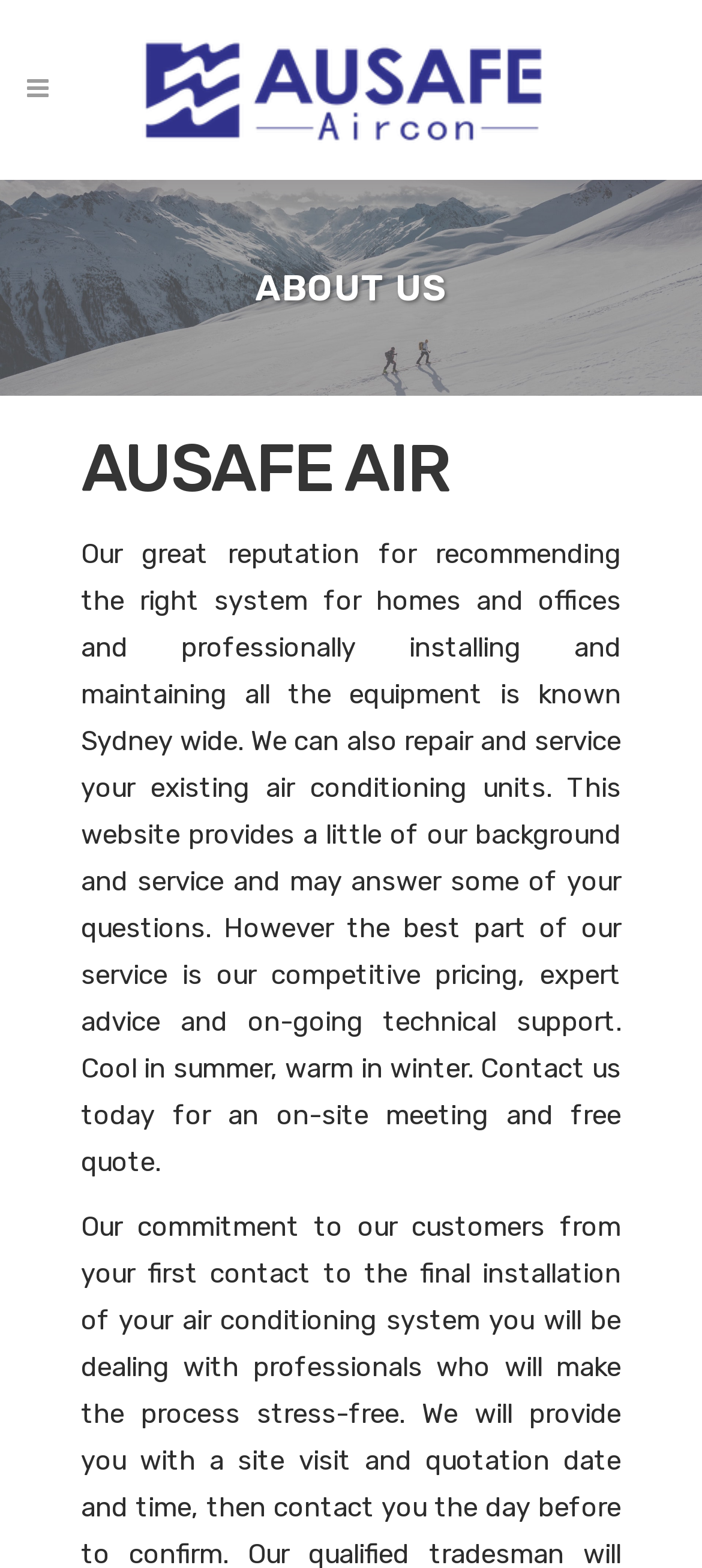Answer the question in a single word or phrase:
What is the company's reputation?

Great reputation